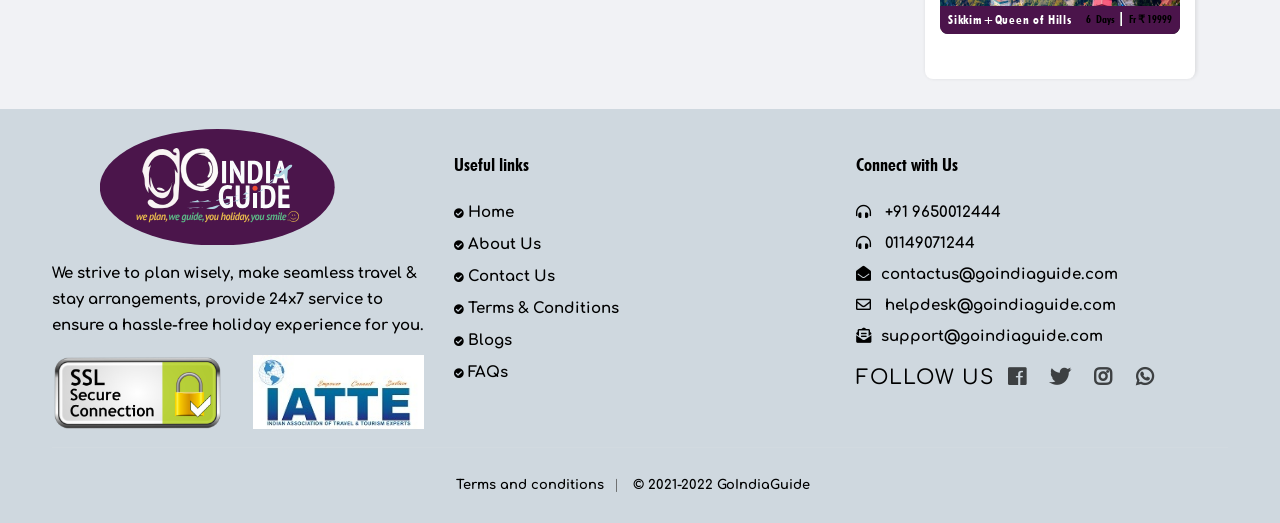Find the bounding box coordinates for the HTML element described in this sentence: "contactus@goindiaguide.com". Provide the coordinates as four float numbers between 0 and 1, in the format [left, top, right, bottom].

[0.669, 0.502, 0.873, 0.551]